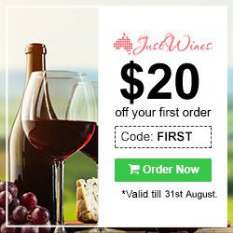What is the code to be used for the discount?
From the screenshot, supply a one-word or short-phrase answer.

FIRST